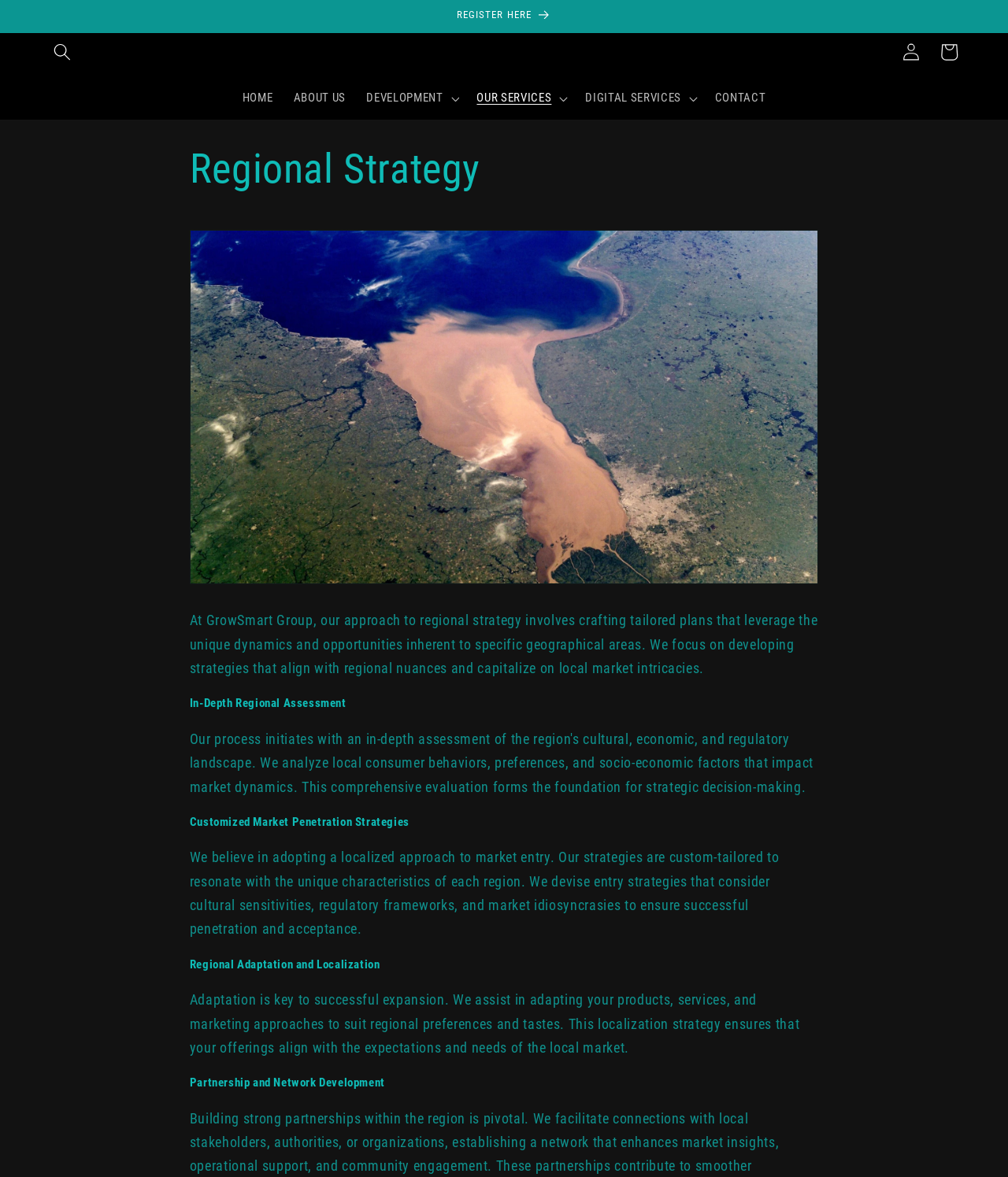Locate the bounding box coordinates of the item that should be clicked to fulfill the instruction: "go to the home page".

[0.23, 0.068, 0.281, 0.099]